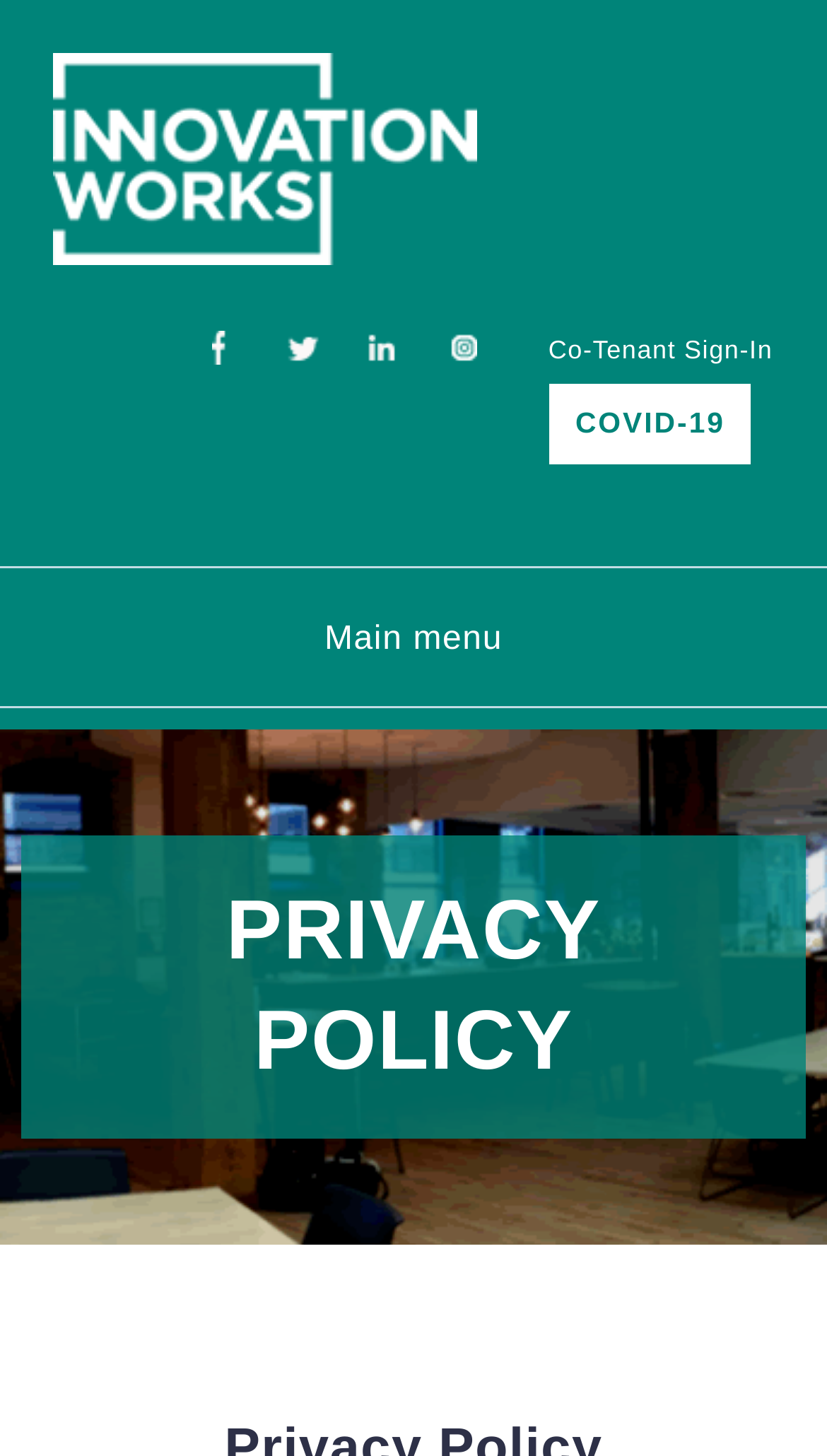Can you specify the bounding box coordinates for the region that should be clicked to fulfill this instruction: "Click Co-Tenant Sign-In".

[0.663, 0.23, 0.934, 0.25]